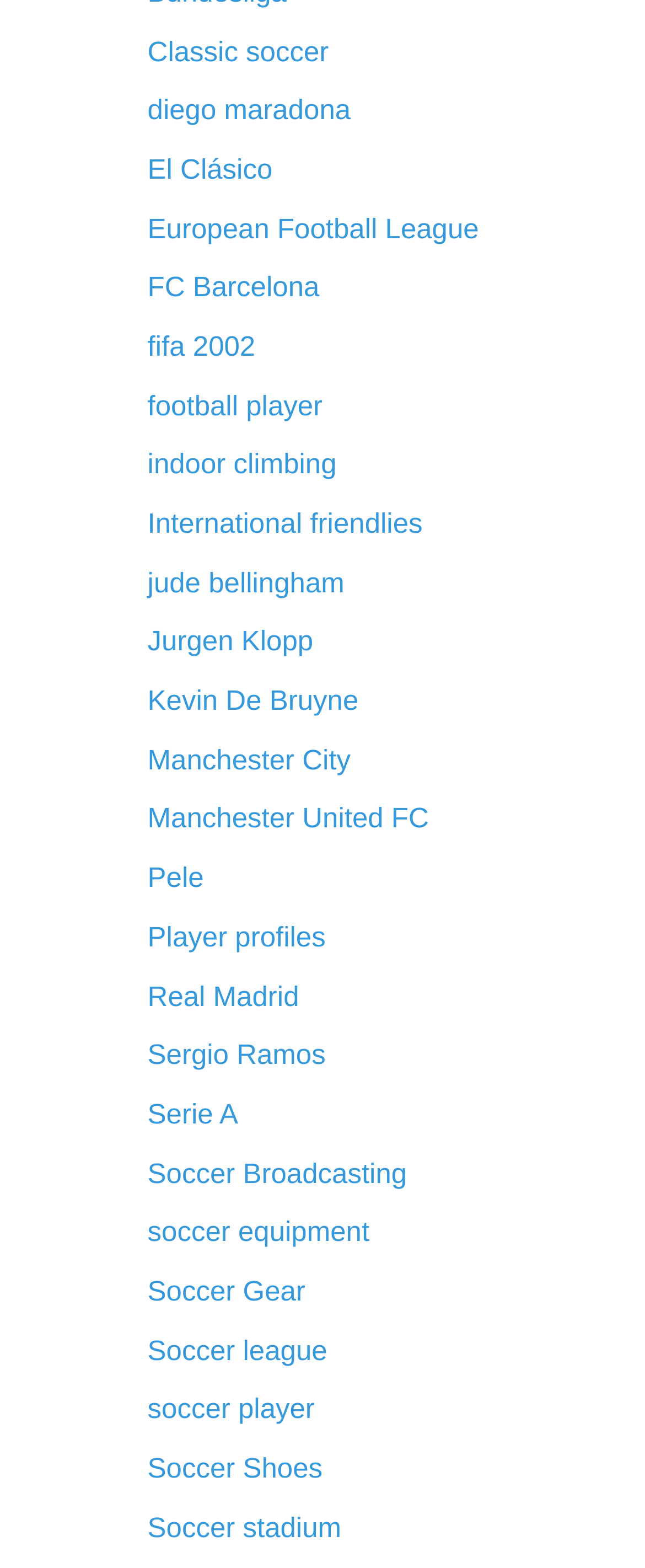Return the bounding box coordinates of the UI element that corresponds to this description: "Kevin De Bruyne". The coordinates must be given as four float numbers in the range of 0 and 1, [left, top, right, bottom].

[0.229, 0.437, 0.556, 0.457]